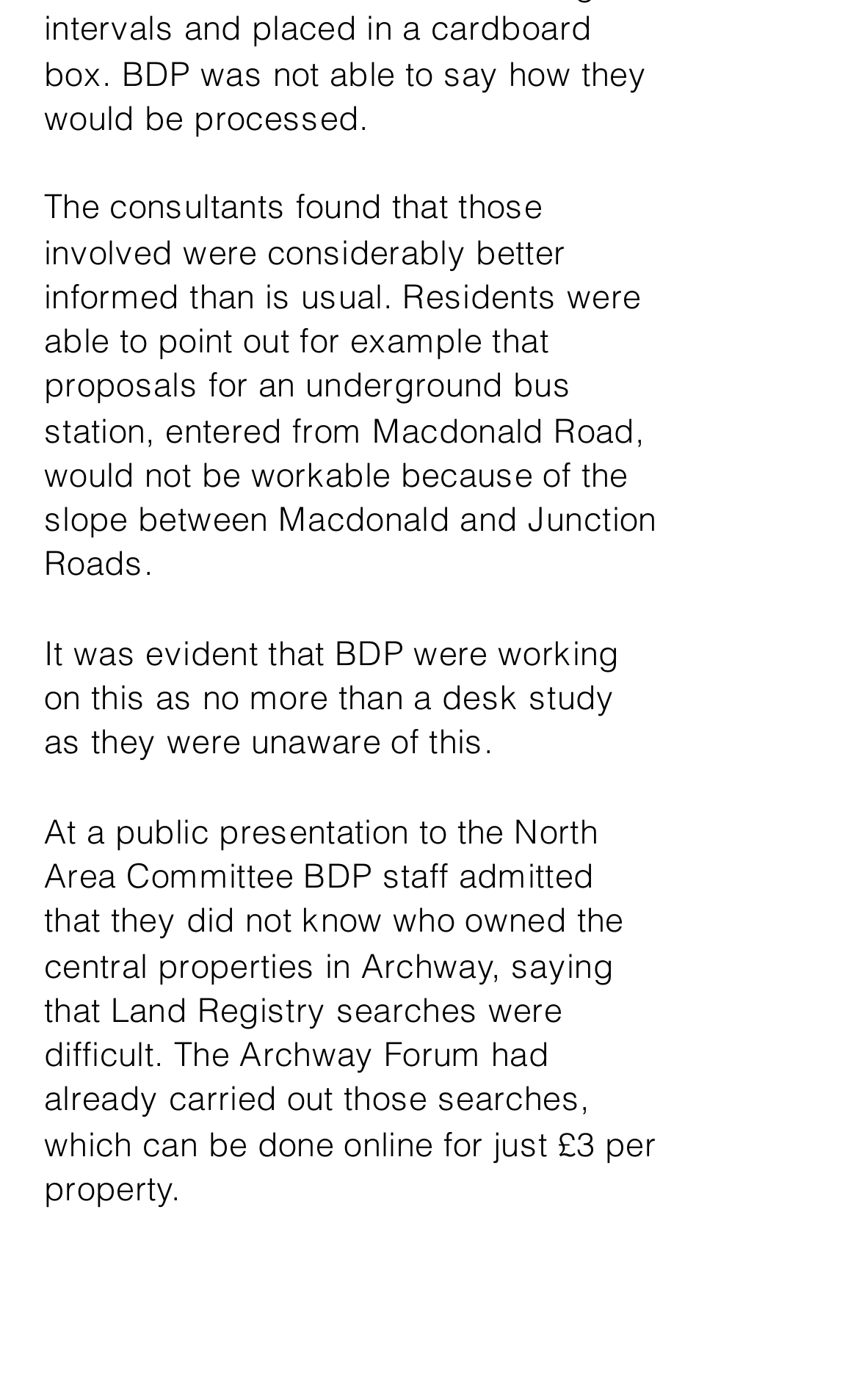Please provide a comprehensive response to the question below by analyzing the image: 
How many social media icons are there?

I counted the number of social media icons in the social bar at the bottom of the webpage, and there are two icons, one for Facebook and one for Twitter.